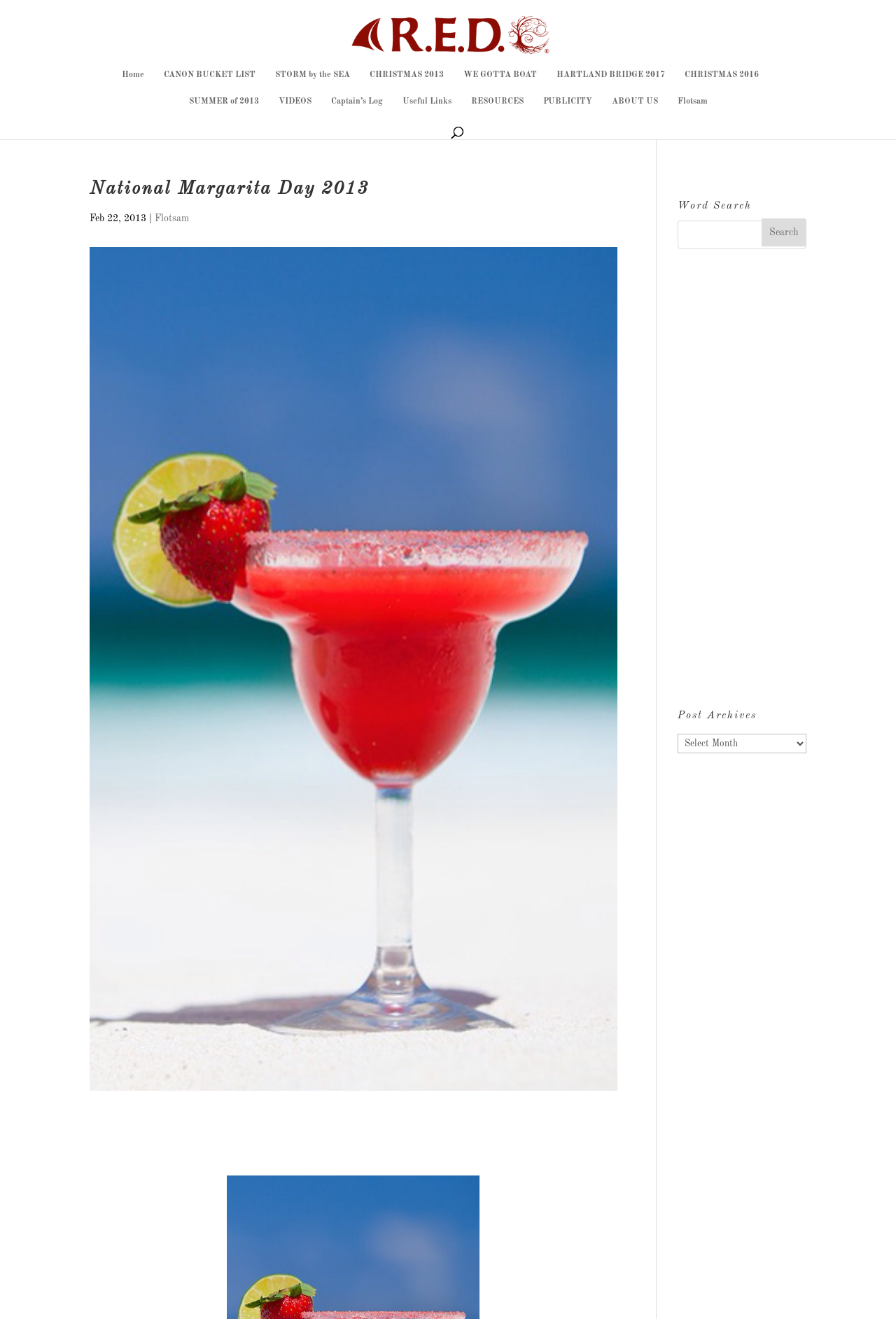Could you indicate the bounding box coordinates of the region to click in order to complete this instruction: "Click on the 'Flotsam' link".

[0.756, 0.073, 0.789, 0.093]